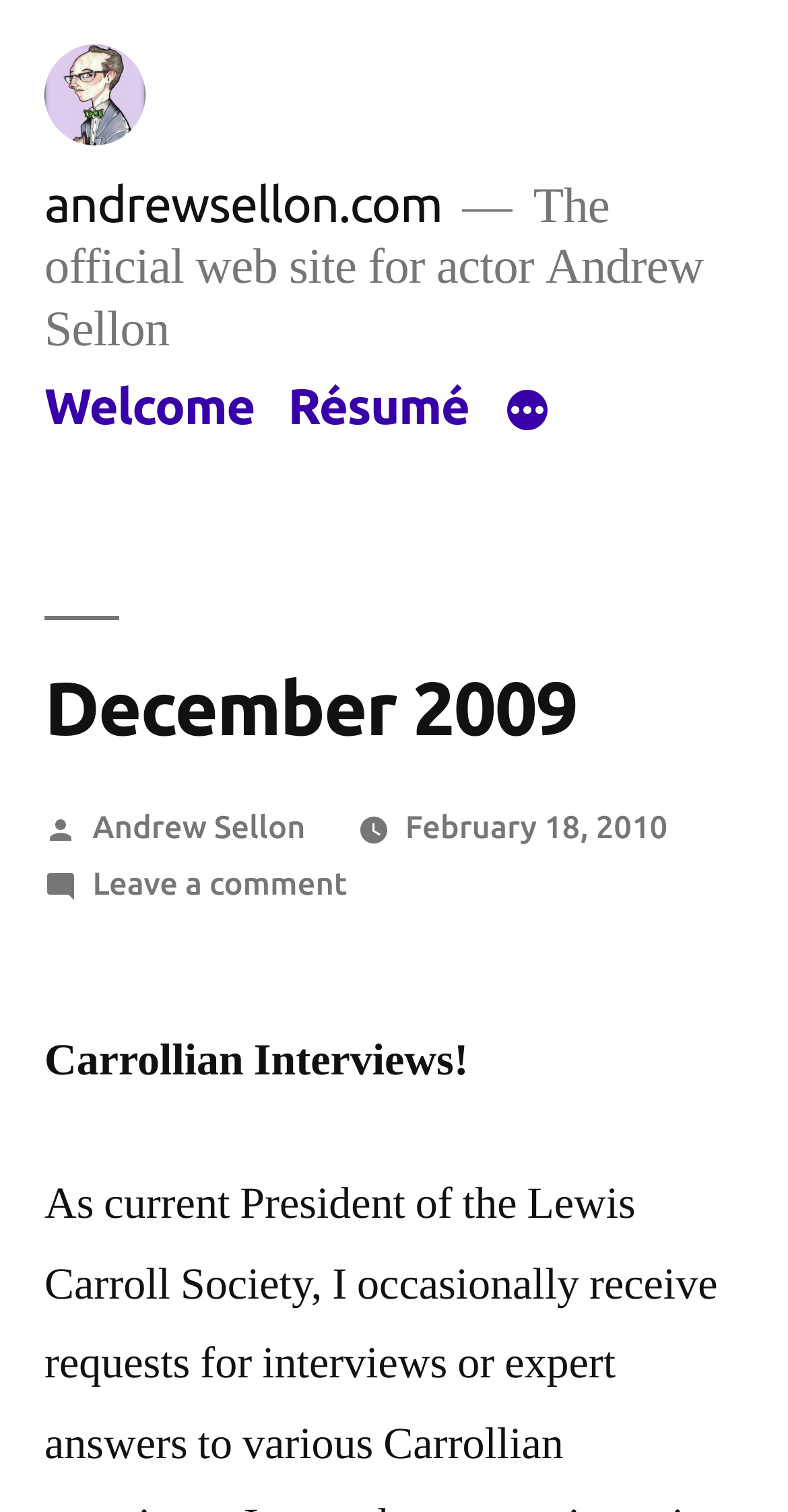Identify the bounding box coordinates of the section to be clicked to complete the task described by the following instruction: "Learn about What is Demurrage & Detention?". The coordinates should be four float numbers between 0 and 1, formatted as [left, top, right, bottom].

None